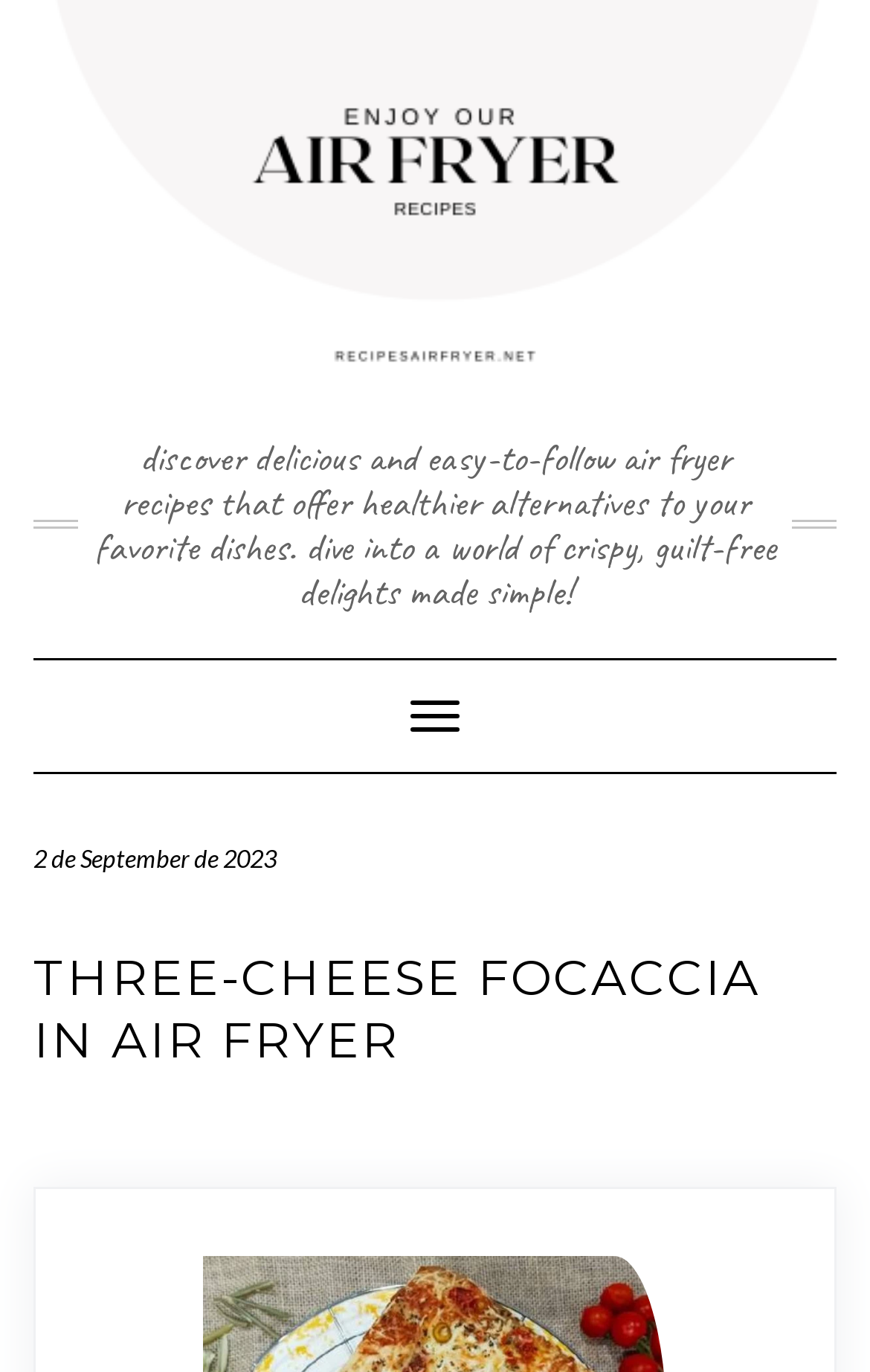What type of recipe is being featured?
We need a detailed and meticulous answer to the question.

Based on the webpage, the main heading 'THREE-CHEESE FOCACCIA IN AIR FRYER' suggests that the recipe being featured is a three-cheese focaccia, which is a type of Italian bread.